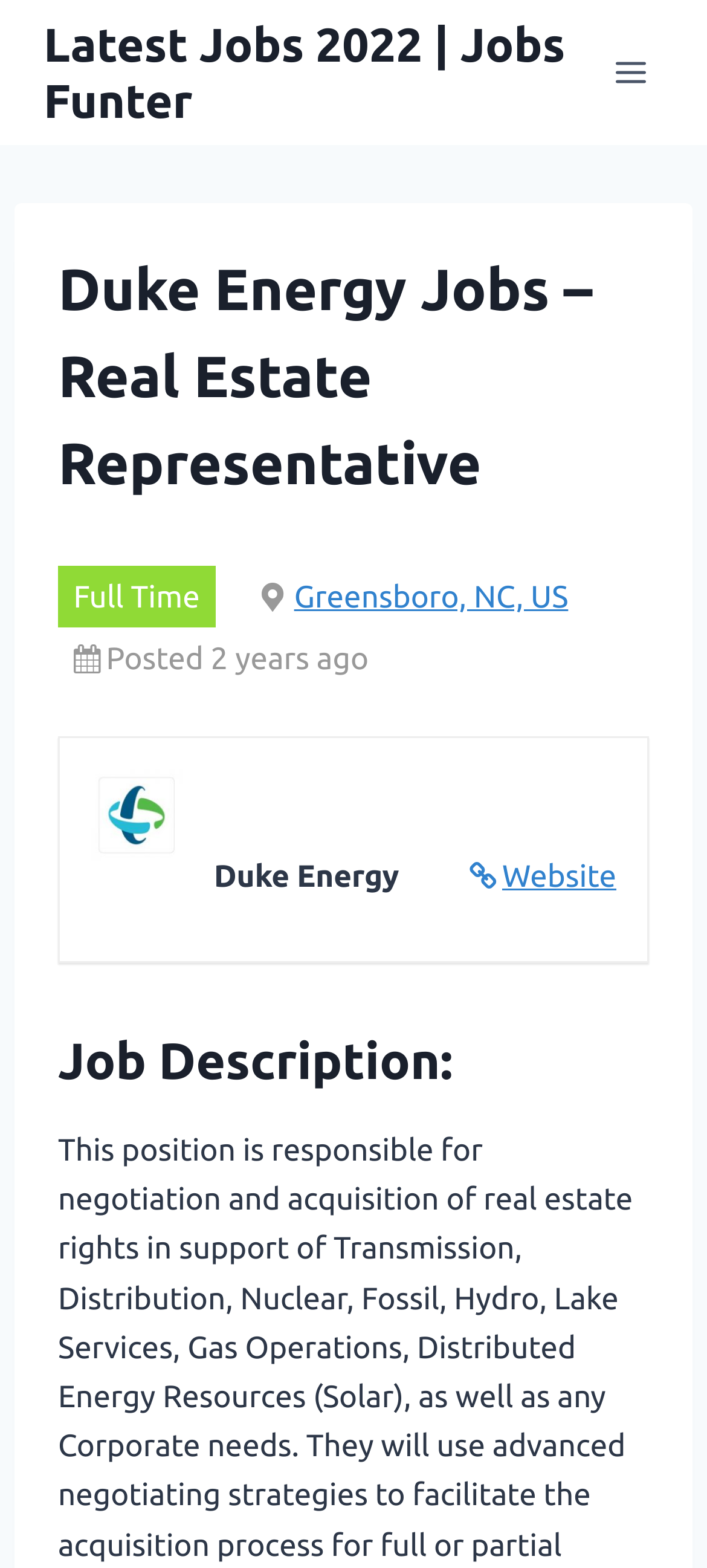Find and generate the main title of the webpage.

Duke Energy Jobs – Real Estate Representative